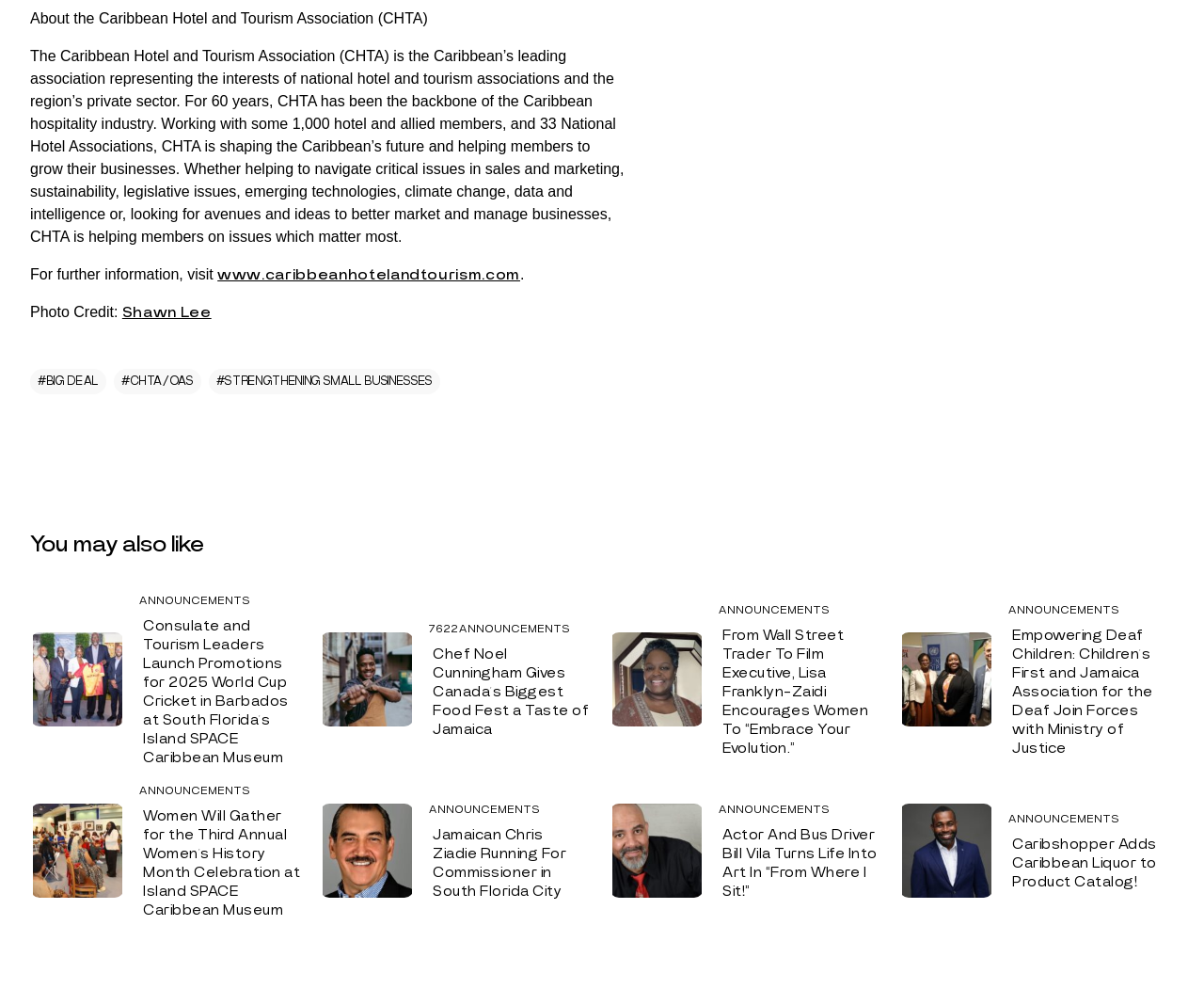Using the webpage screenshot and the element description www.caribbeanhotelandtourism.com, determine the bounding box coordinates. Specify the coordinates in the format (top-left x, top-left y, bottom-right x, bottom-right y) with values ranging from 0 to 1.

[0.181, 0.266, 0.432, 0.281]